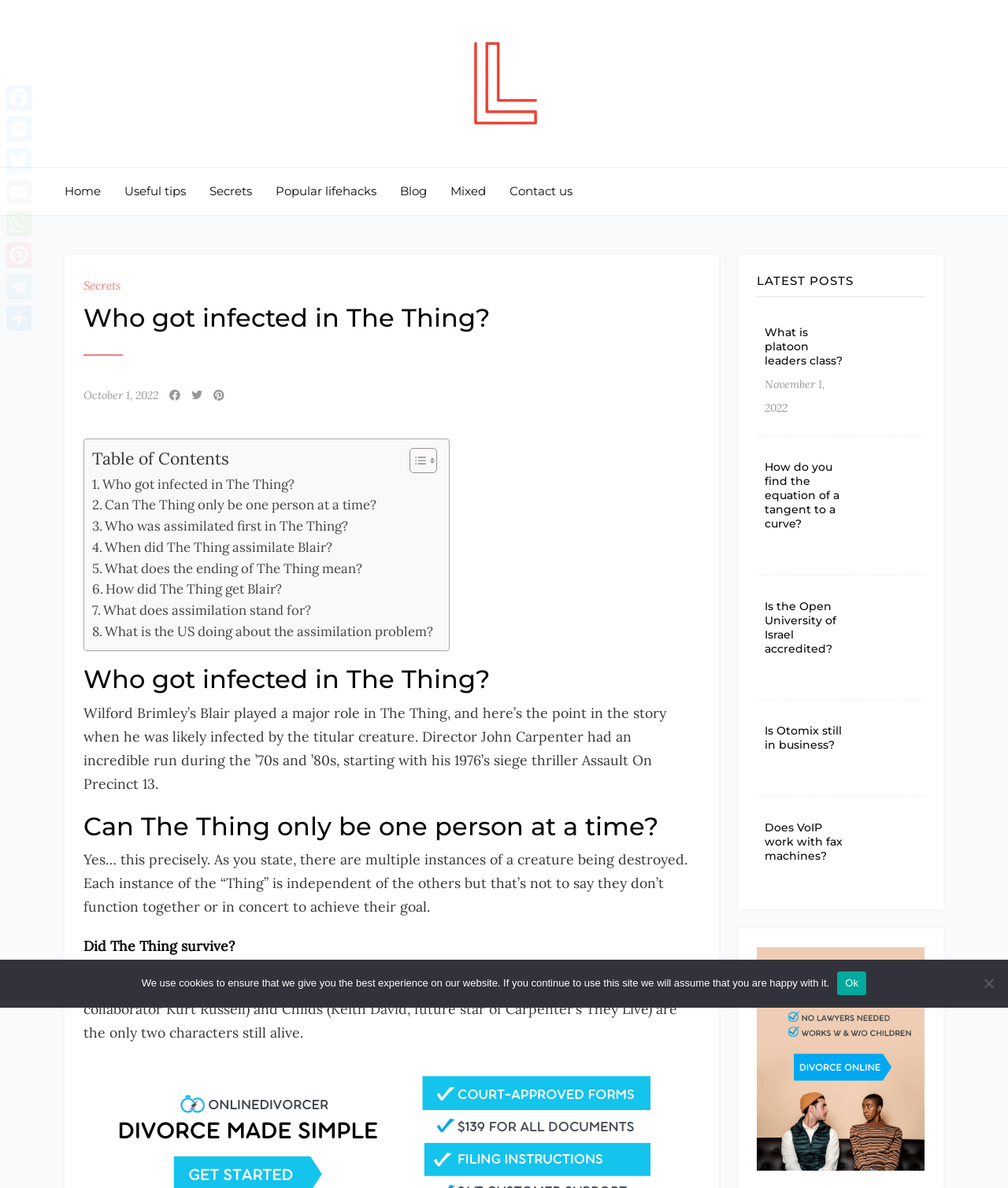How many headings are in the main article?
Based on the image, answer the question with a single word or brief phrase.

4